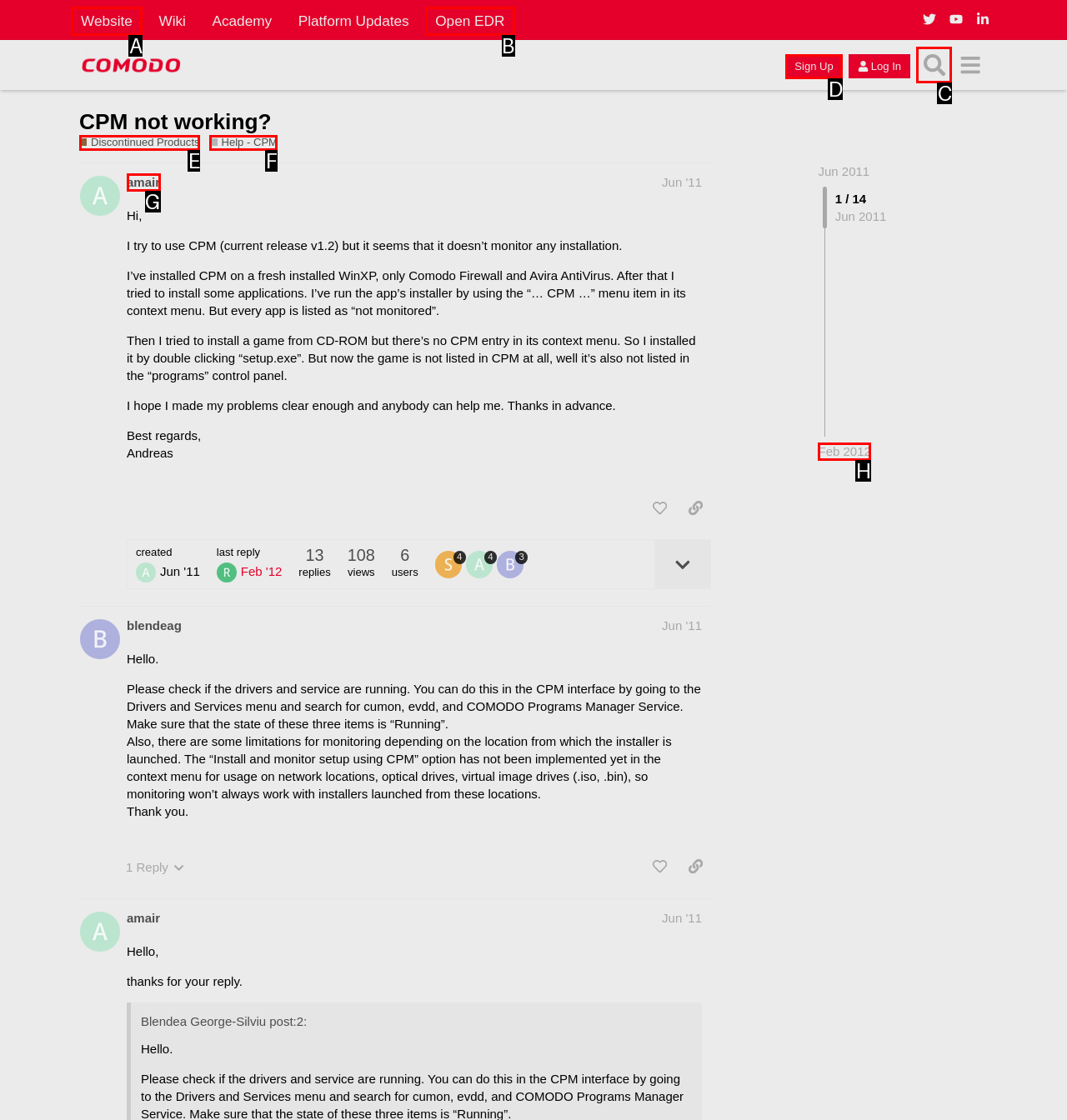Determine which HTML element I should select to execute the task: Search for something in the forum
Reply with the corresponding option's letter from the given choices directly.

C